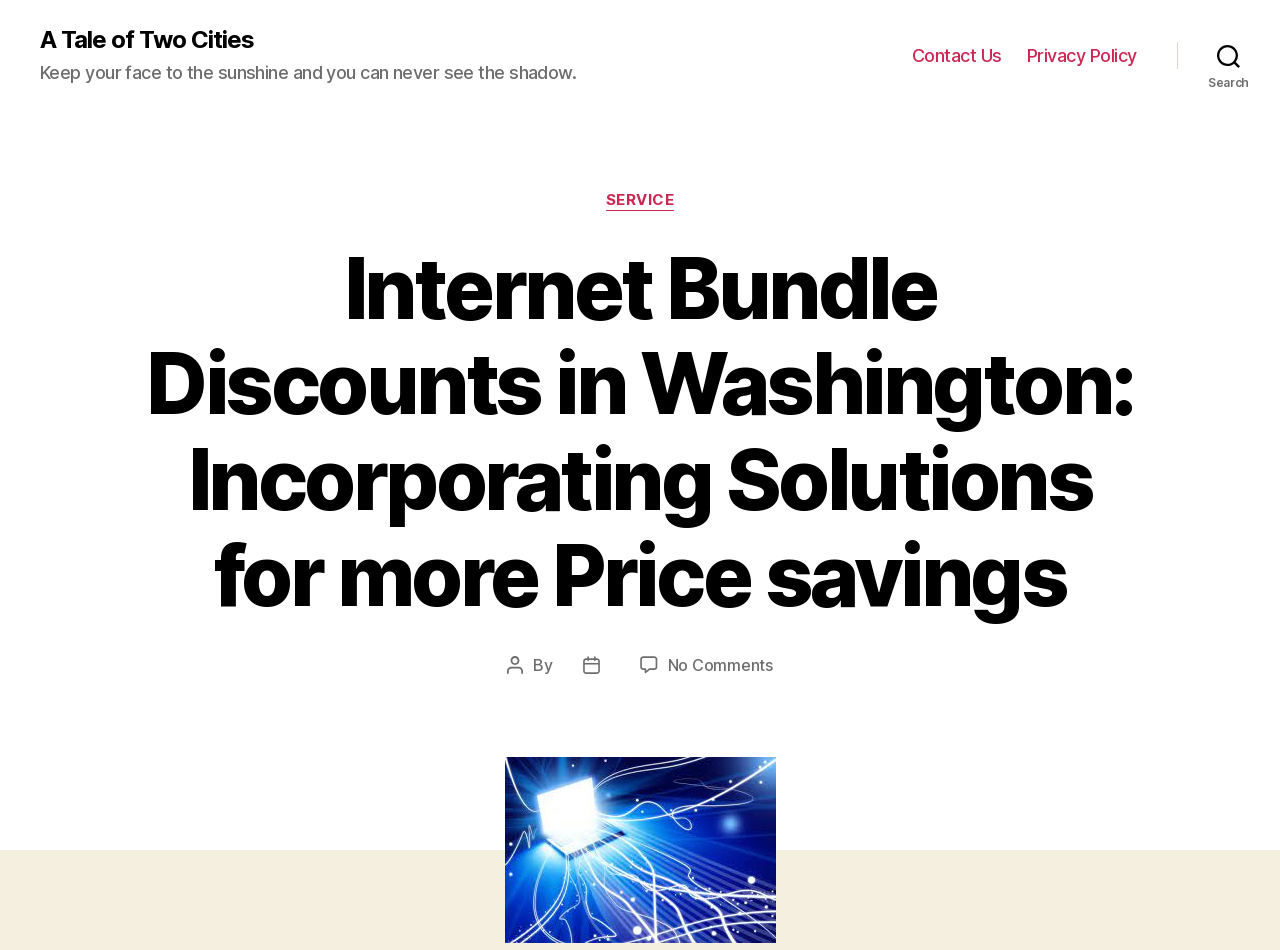How many links are in the navigation bar?
Using the information presented in the image, please offer a detailed response to the question.

I counted the number of link elements inside the navigation element with the type 'Horizontal', and found two links: 'Contact Us' and 'Privacy Policy'.